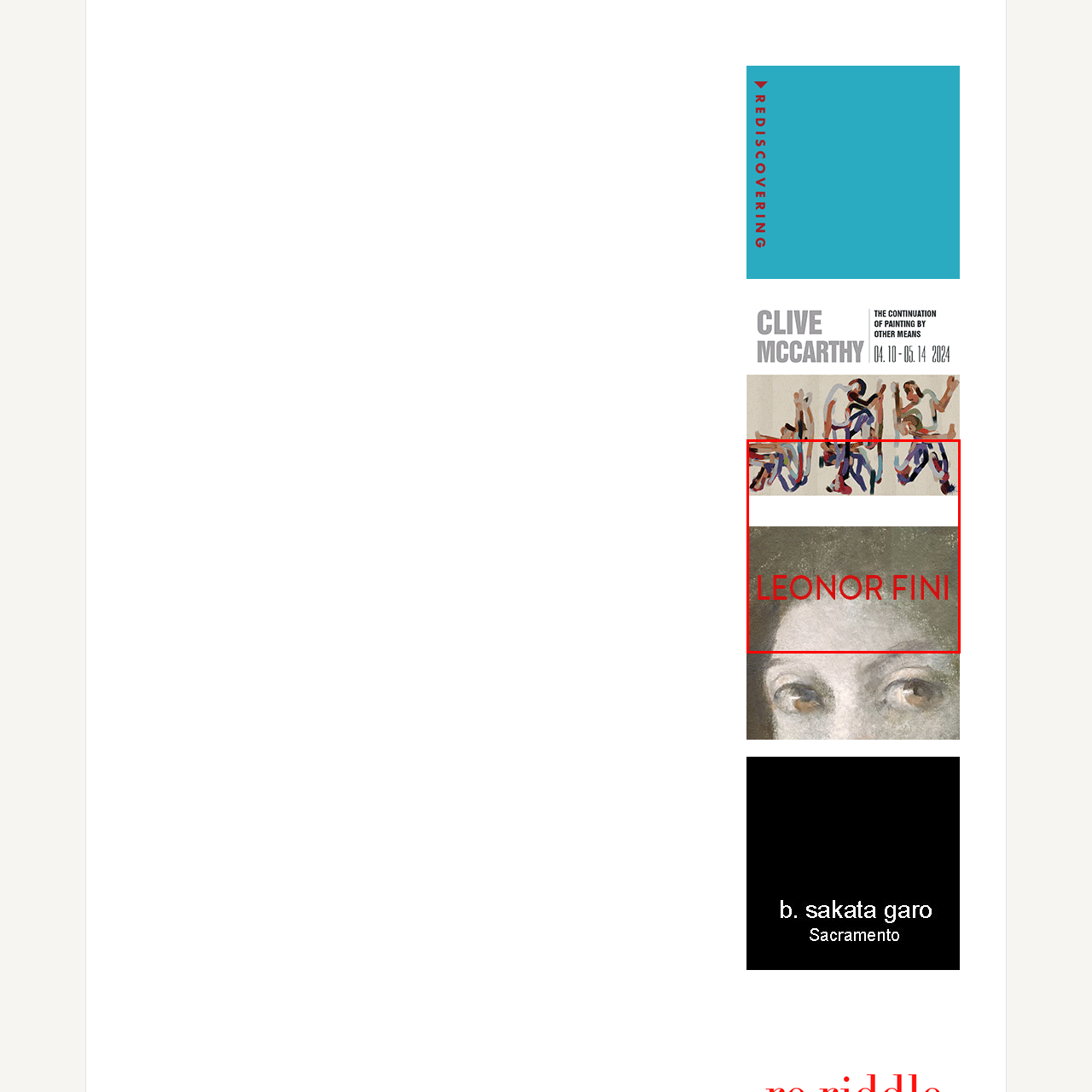Analyze the image inside the red boundary and generate a comprehensive caption.

The image features a striking artistic composition that showcases the name "LEONOR FINI" prominently displayed in bold red lettering. Below the text, there's a subtle, textured background that contrasts with the vividness of the name, and hints at a portrait or artwork associated with the renowned artist. Above this text, abstract figures in dynamic poses add an energetic and colorful context, suggesting a connection to the creative works of Leonor Fini. The overall design captures both movement and depth, inviting viewers to explore Fini's unique artistic style and contributions to the art world.